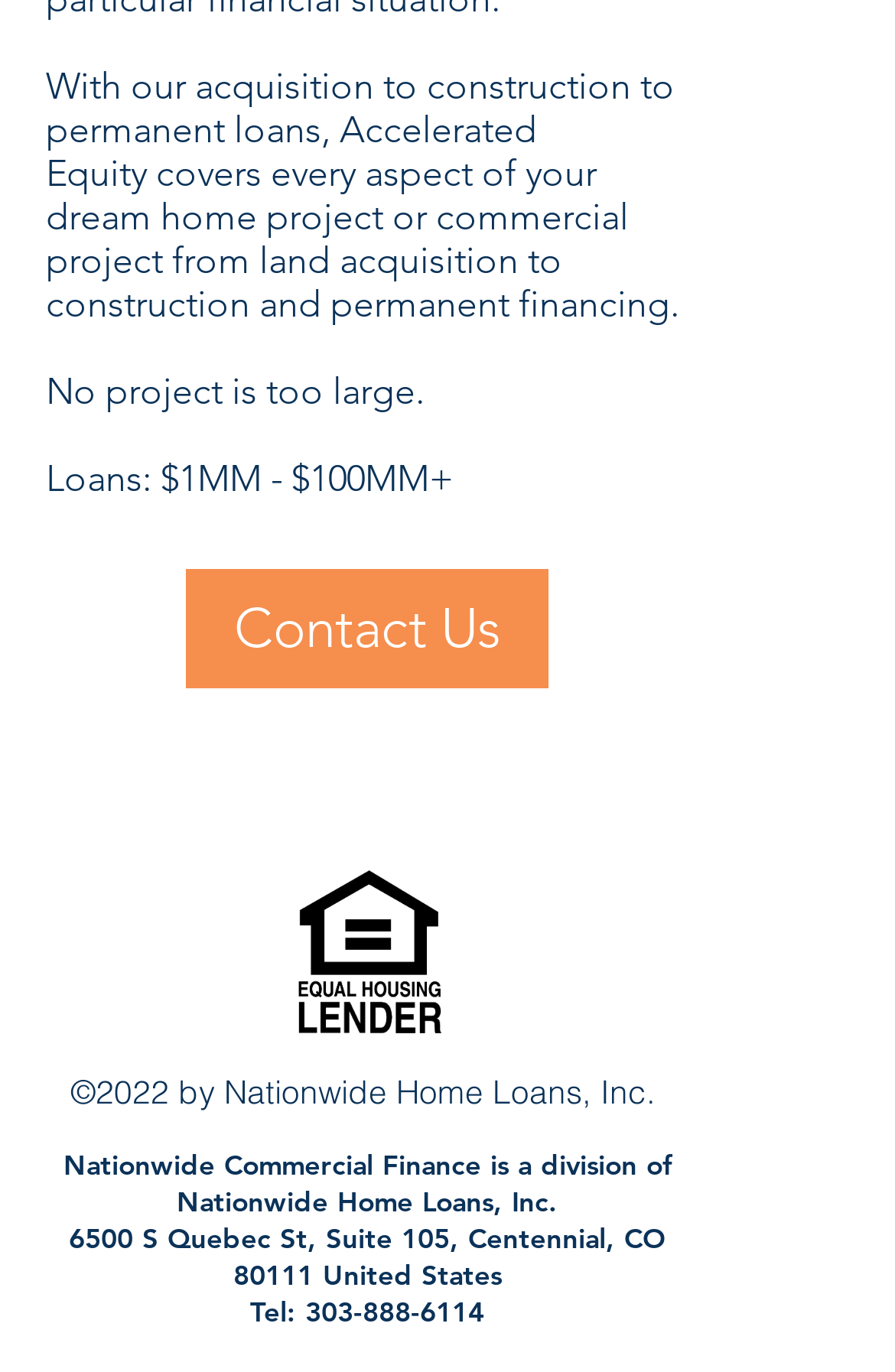What is the range of loan amounts offered?
Respond to the question with a single word or phrase according to the image.

$1MM - $100MM+